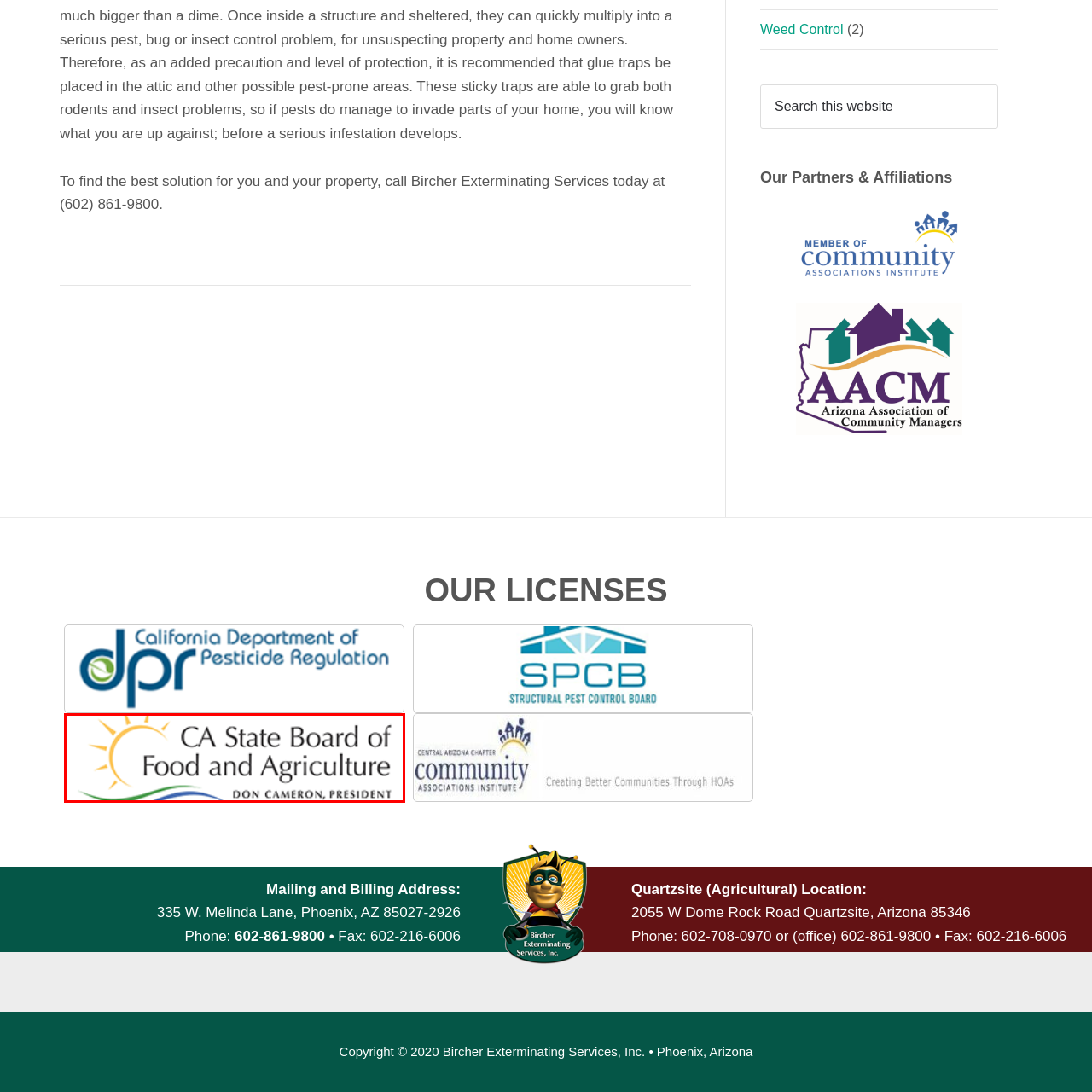Create an extensive description for the image inside the red frame.

The image features the official logo of the California State Board of Food and Agriculture. Prominently displayed is a stylized sun, symbolizing warmth and vitality, alongside the organization's name written in a bold, professional font. The text reads "CA State Board of Food and Agriculture," indicating its role in overseeing agricultural policies within California. Below this, the name "Don Cameron, President" is noted, attributing the leadership of the board. The design elements include flowing green and blue lines, representing land and water, underscoring the board's connection to agriculture and natural resources. This logo exemplifies the board's commitment to fostering sustainable agricultural practices and policies in the state.